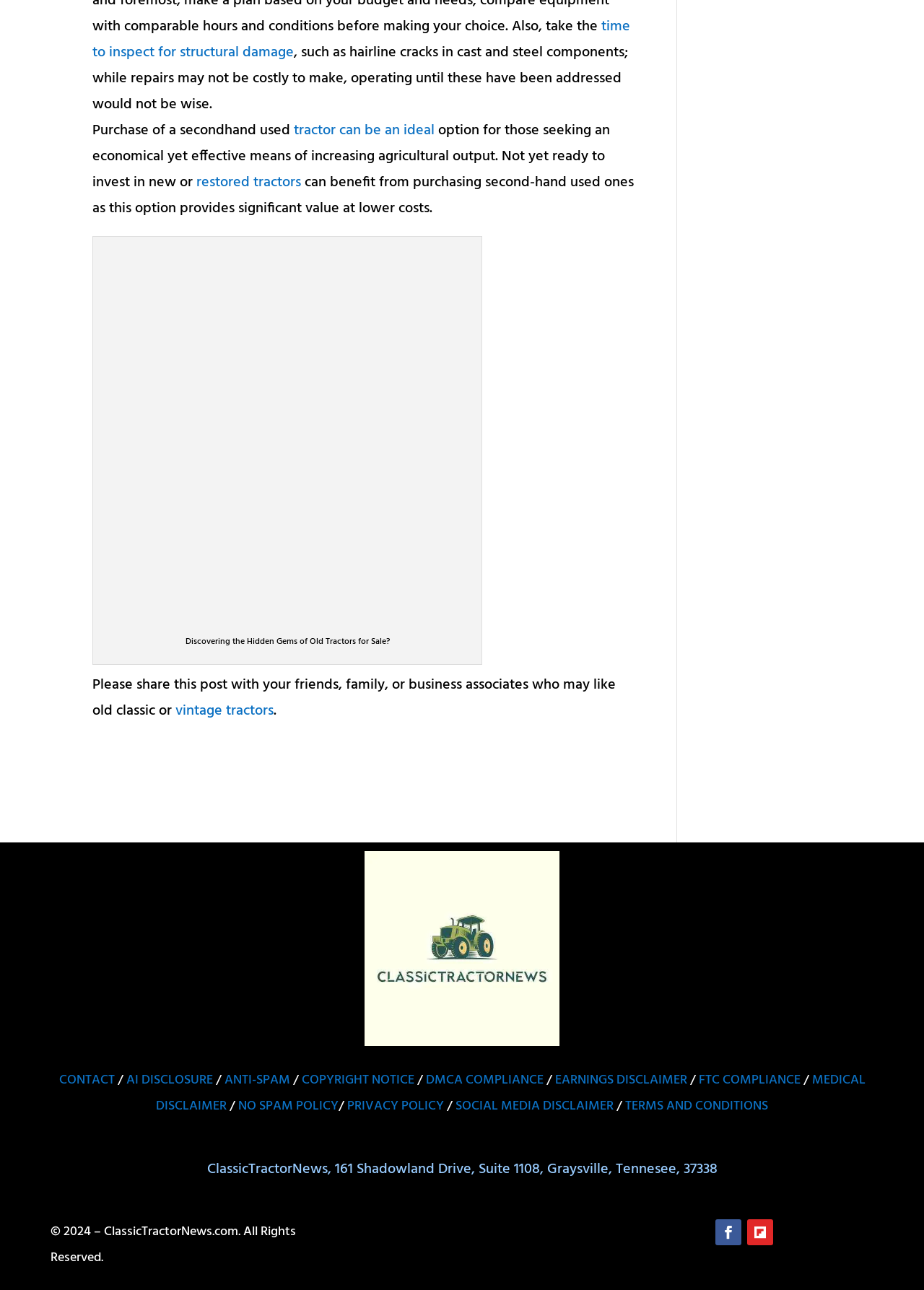What is the purpose of the image with the text 'Discovering the Hidden Gems of Old Tractors for Sale?'
Examine the image closely and answer the question with as much detail as possible.

The image with the text 'Discovering the Hidden Gems of Old Tractors for Sale?' is likely used to grab the attention of the reader and entice them to read the article or explore the webpage further.